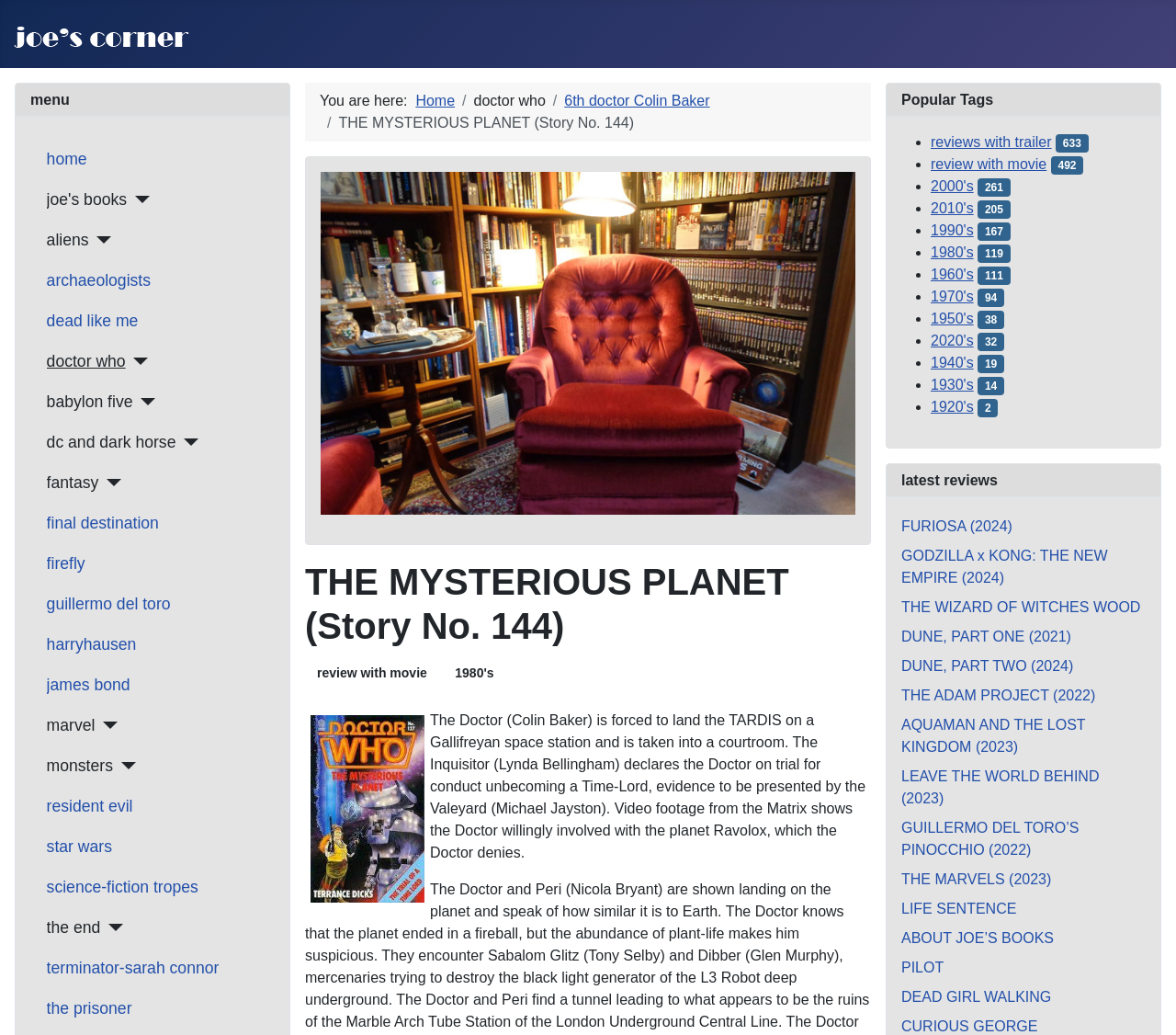Please locate the bounding box coordinates of the element that should be clicked to complete the given instruction: "explore the 'Popular Tags' section".

[0.754, 0.081, 0.987, 0.113]